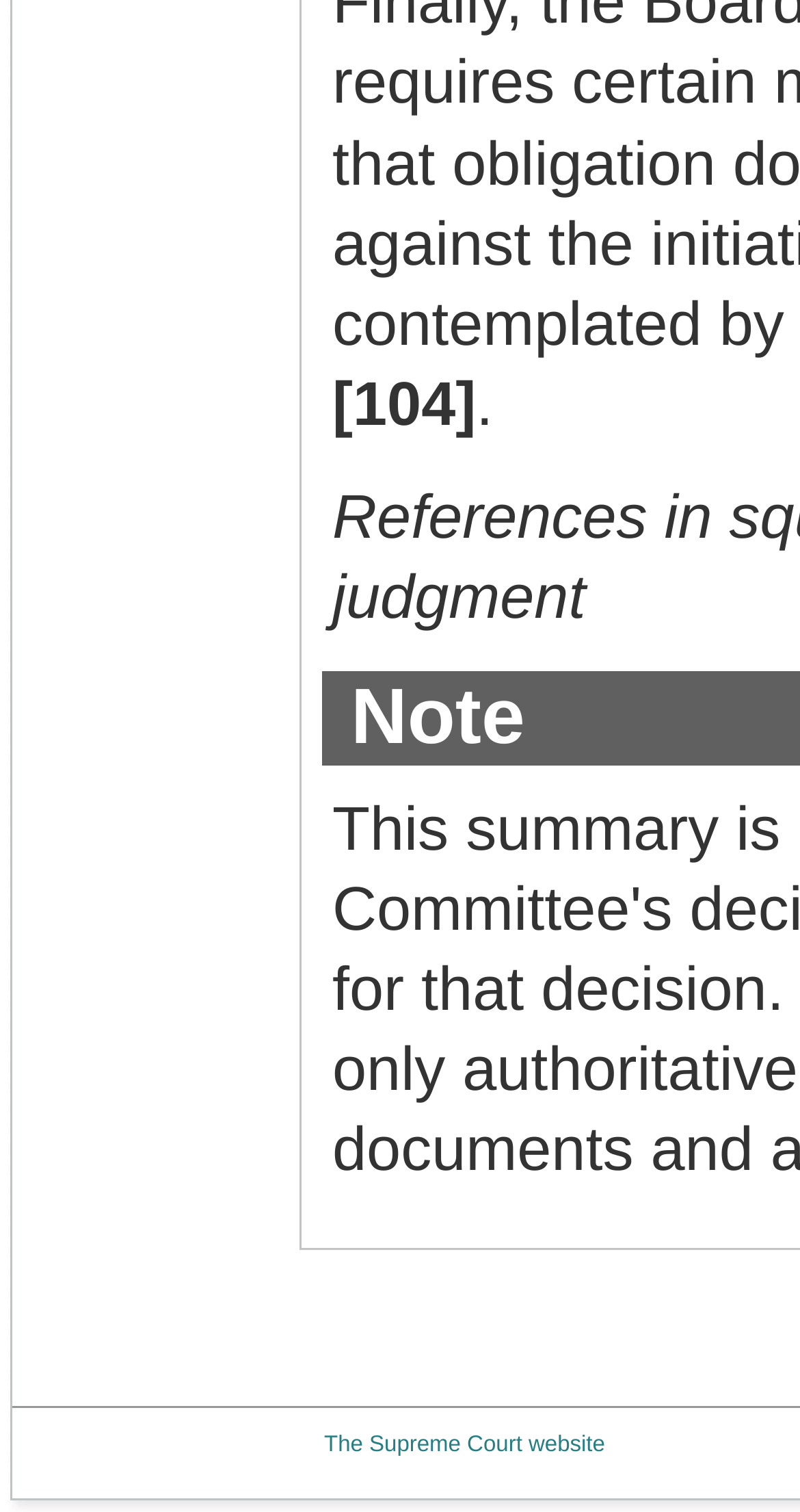Given the element description The Supreme Court website, predict the bounding box coordinates for the UI element in the webpage screenshot. The format should be (top-left x, top-left y, bottom-right x, bottom-right y), and the values should be between 0 and 1.

[0.405, 0.948, 0.756, 0.964]